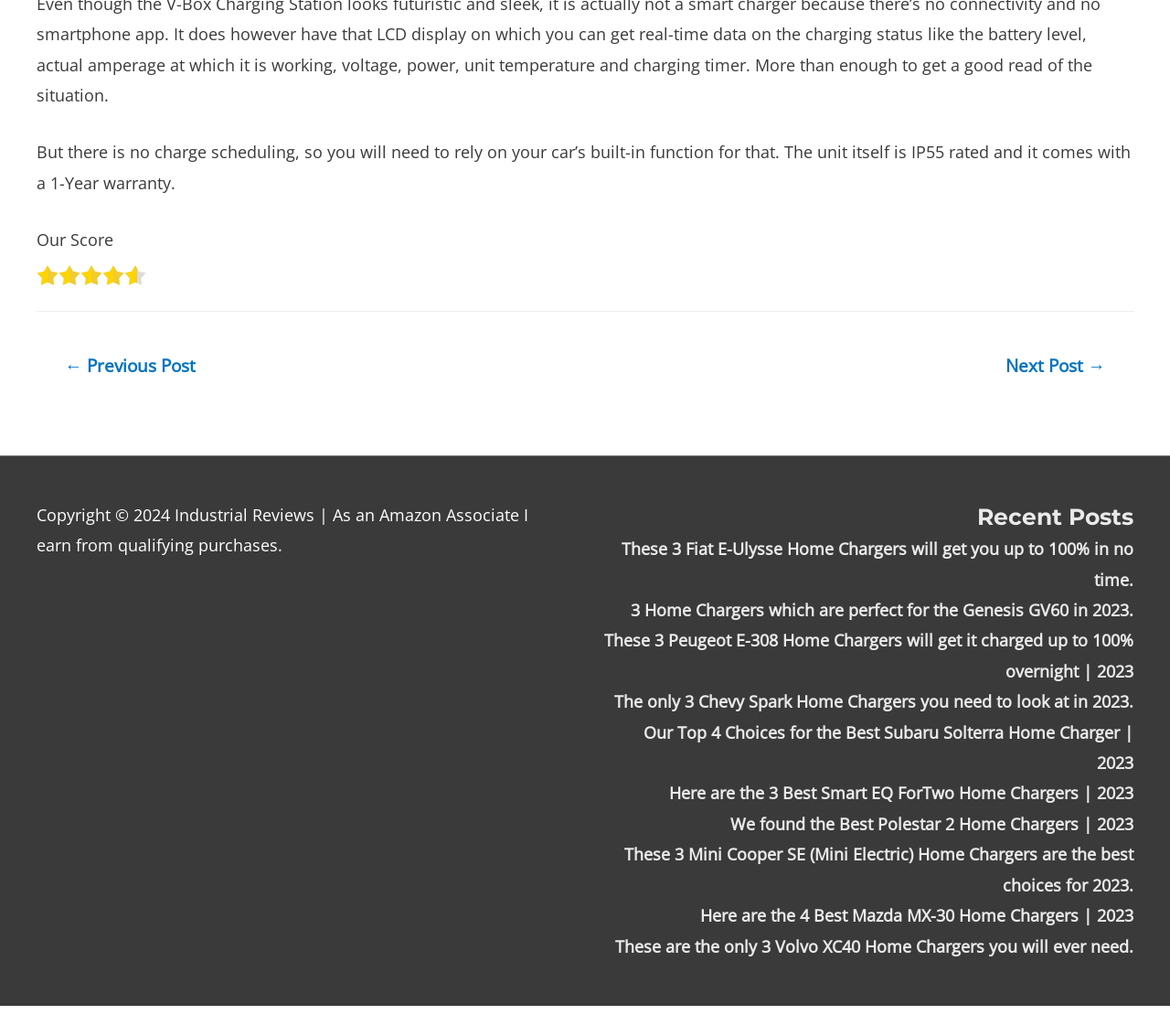Determine the bounding box coordinates of the clickable region to execute the instruction: "Click on '← Previous Post'". The coordinates should be four float numbers between 0 and 1, denoted as [left, top, right, bottom].

[0.033, 0.334, 0.19, 0.374]